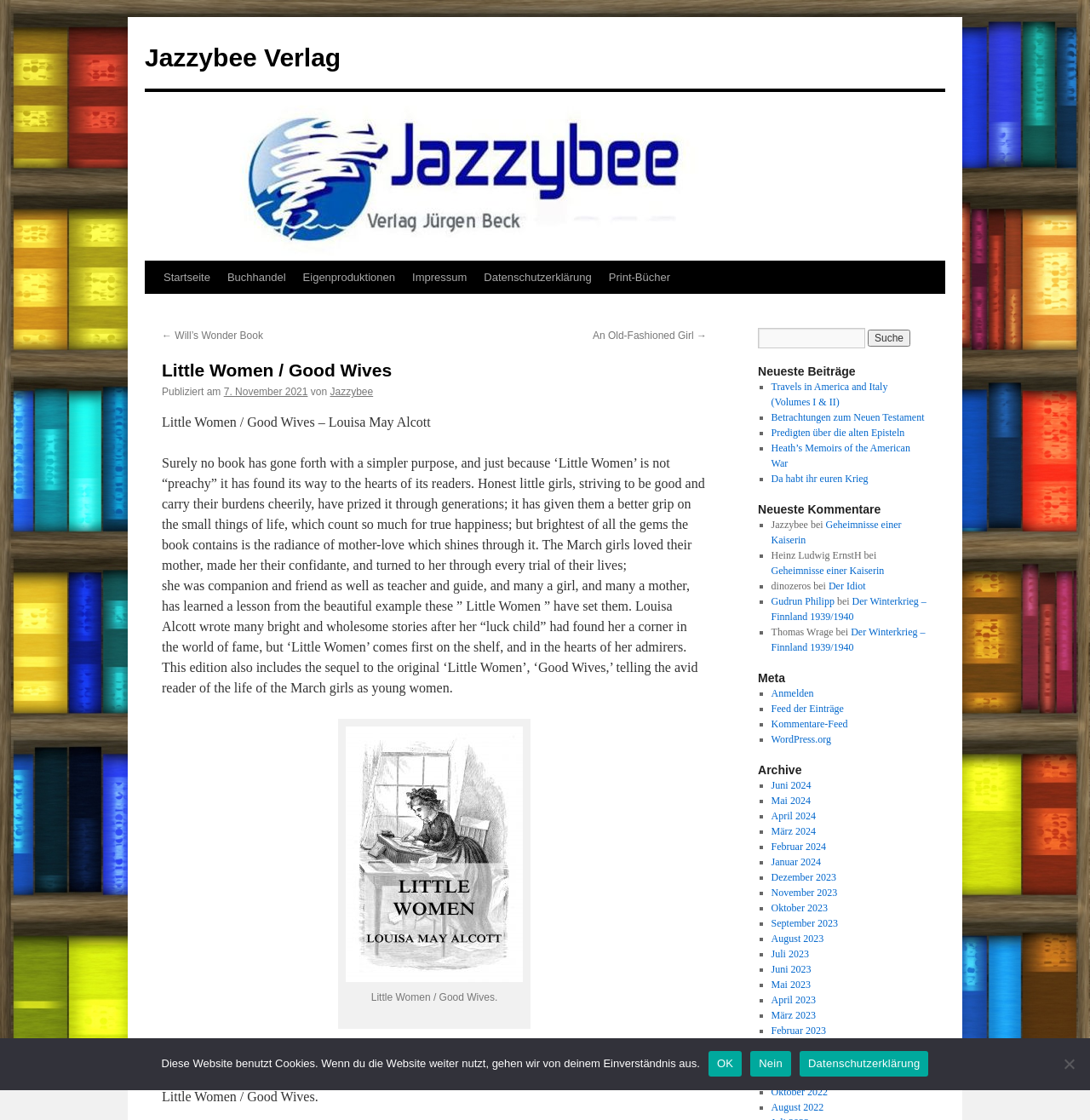Please identify the bounding box coordinates for the region that you need to click to follow this instruction: "Read the book description".

[0.148, 0.371, 0.395, 0.383]